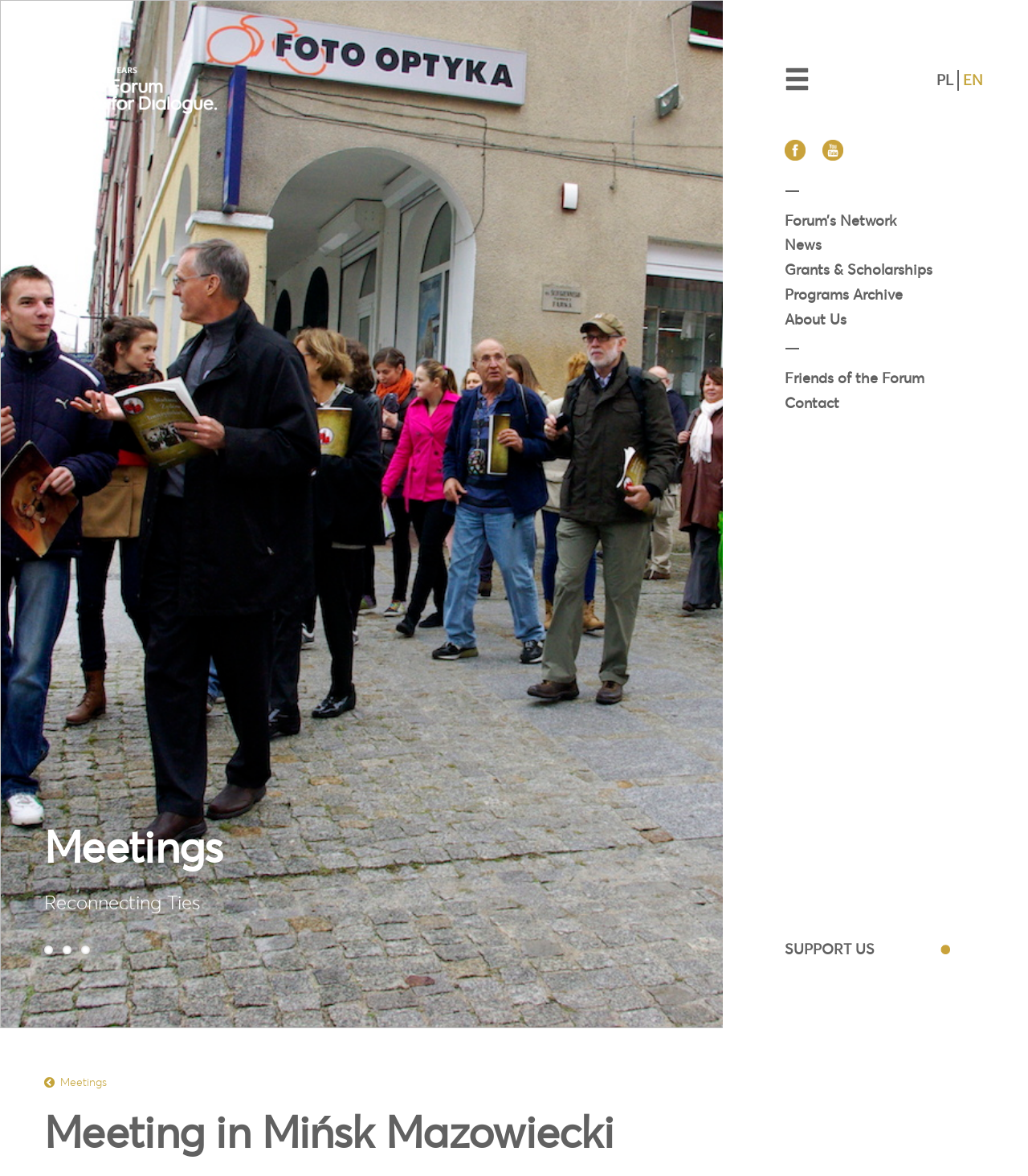Locate the bounding box coordinates of the clickable region to complete the following instruction: "support the forum."

[0.763, 0.799, 0.851, 0.815]